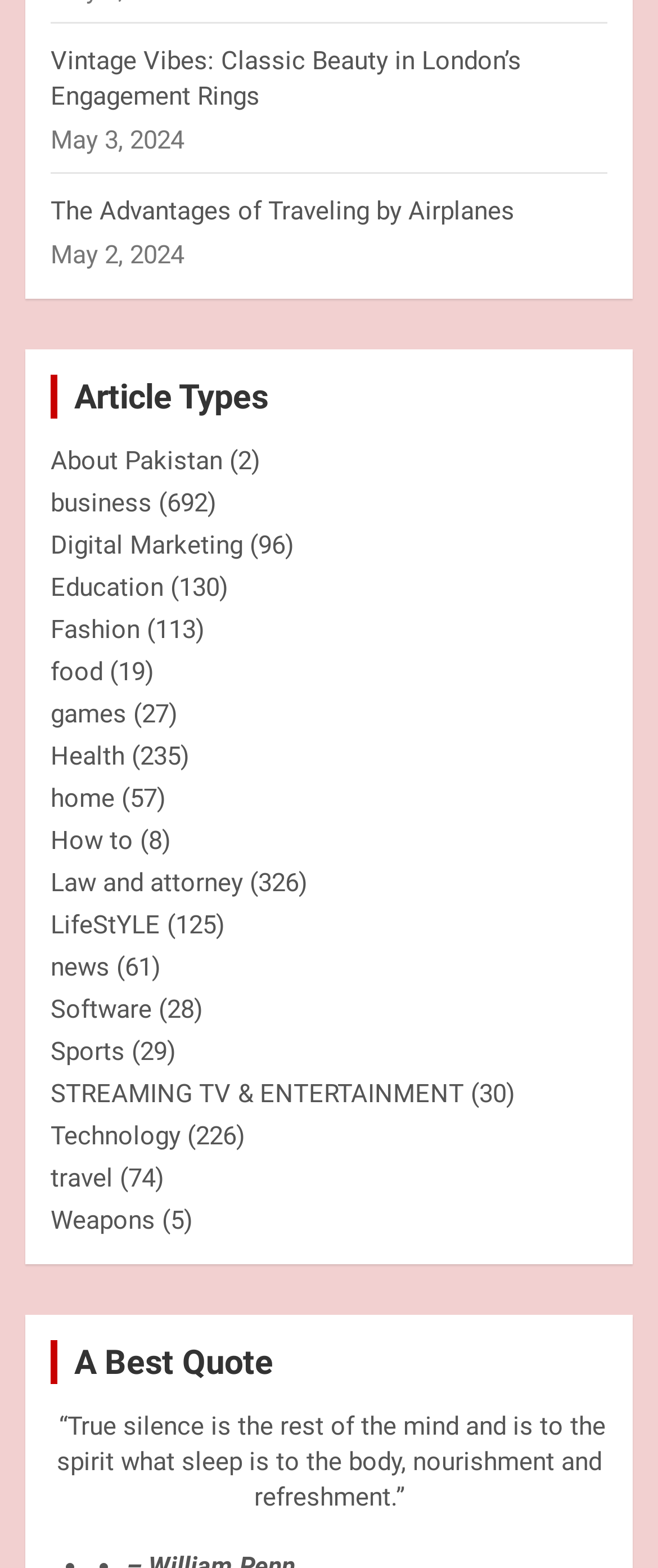Locate the bounding box coordinates of the clickable area needed to fulfill the instruction: "Browse the 'Technology' category".

[0.077, 0.715, 0.274, 0.735]